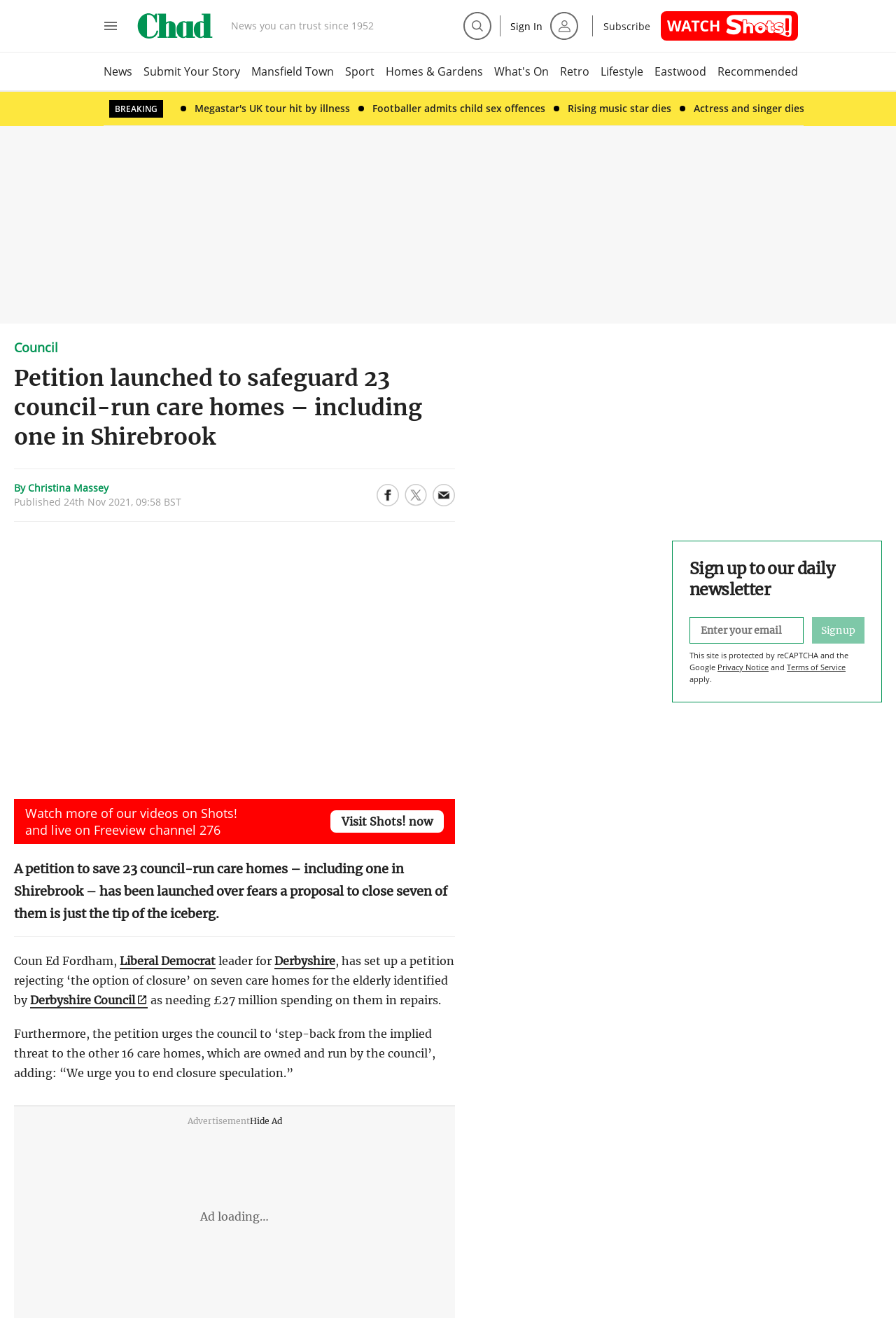Give the bounding box coordinates for the element described by: "aria-label="Email" name="email" placeholder="Enter your email"".

[0.77, 0.468, 0.897, 0.488]